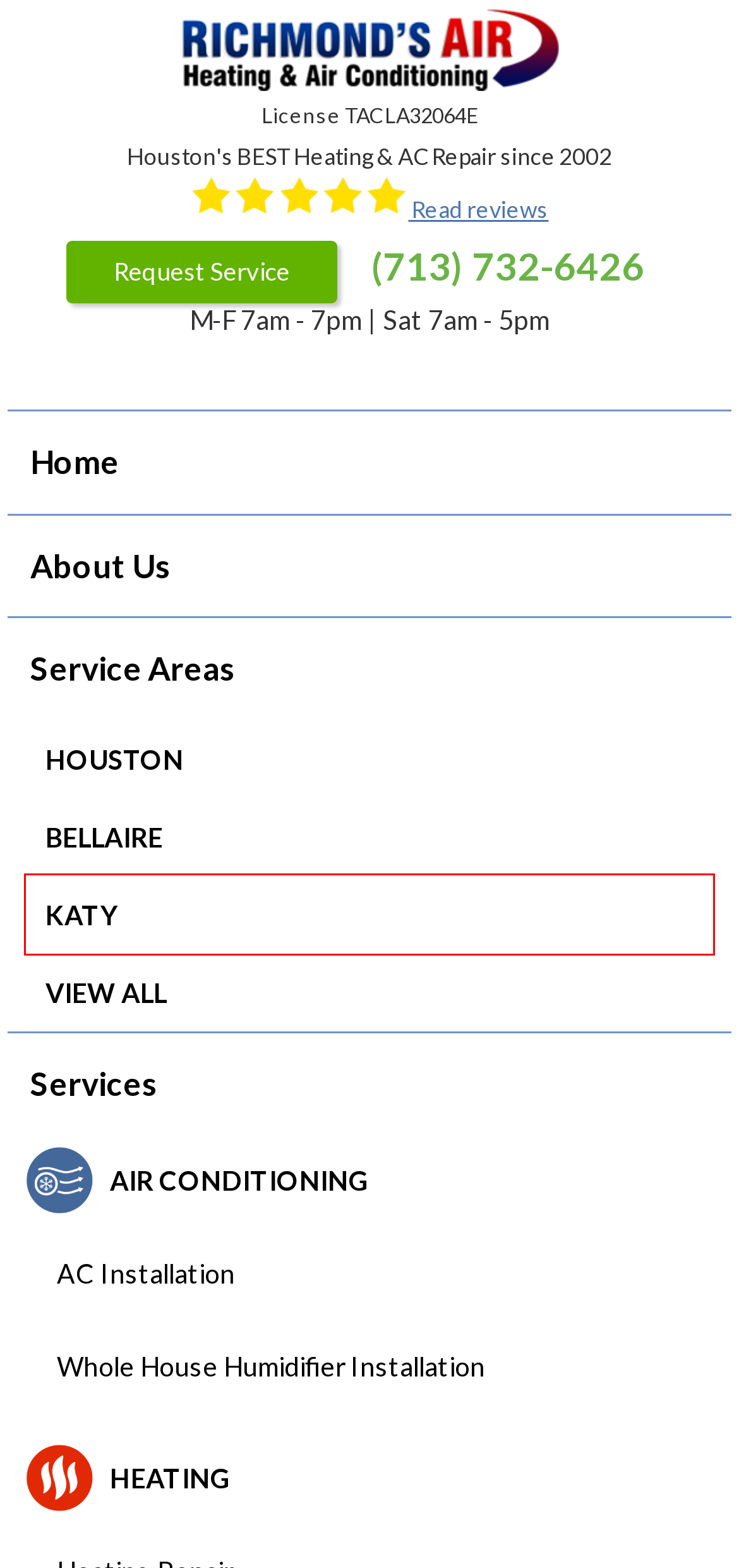Examine the webpage screenshot and identify the UI element enclosed in the red bounding box. Pick the webpage description that most accurately matches the new webpage after clicking the selected element. Here are the candidates:
A. KATY’s #1 Air Conditioning Repair [5 STAR] | Richmond’s Air
B. Houston AC Repair [Fast & Affordable] Licensed HVAC
C. Whole House Humidification & Dehumidification in Houston, TX
D. AC Repair Service Houston, TX
E. BELLAIRE AC Repair [5 Stars] | Free Estimate | Richmond’s Air
F. Heating & AC Repair Houston: Local HVAC [Licensed & Affordable]
G. AC & Furnace Installation Houston | 10-YEAR Parts/Labor WARRANTY
H. Houston AC Repair & Licensed HVAC Company

A